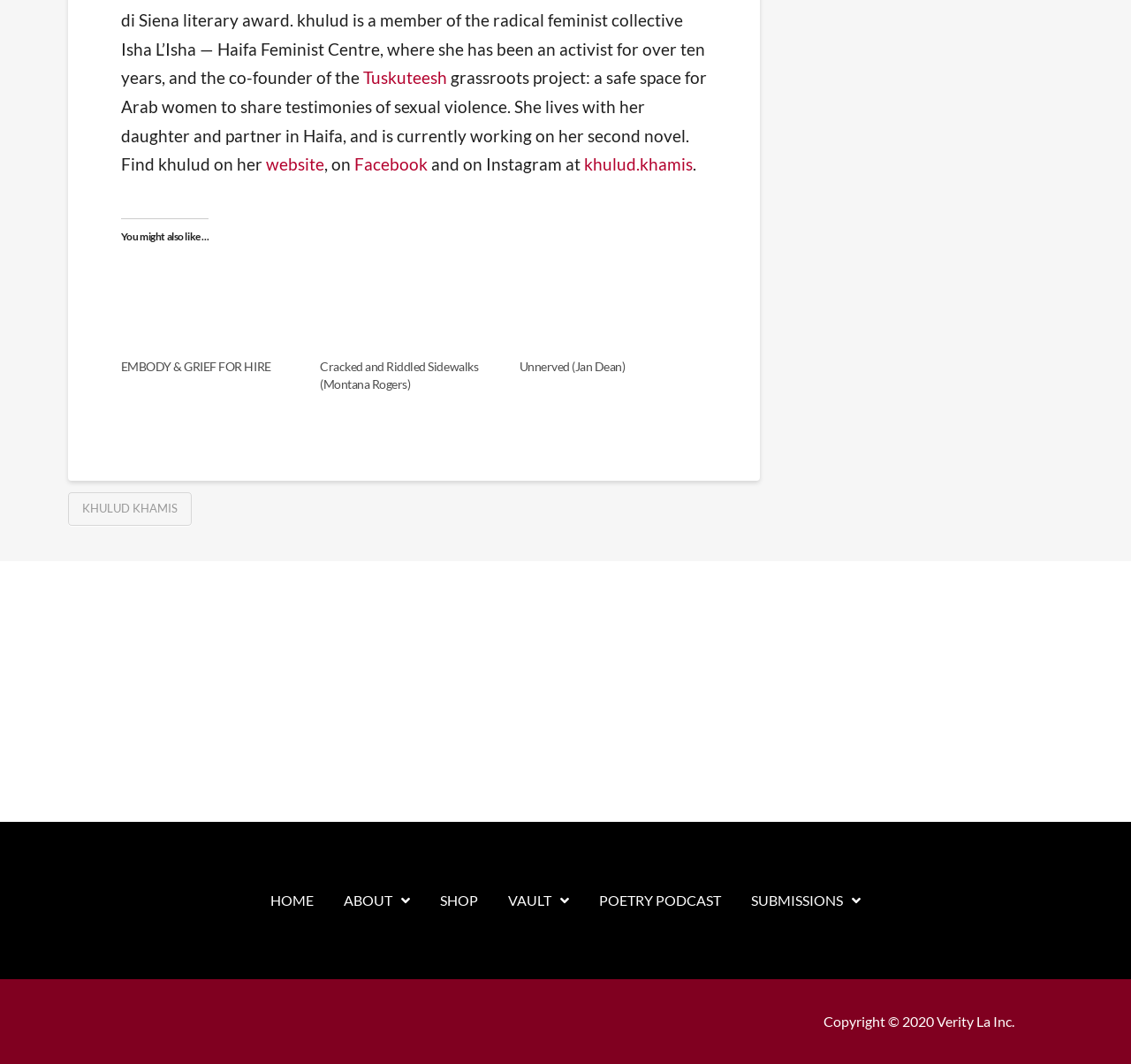Please use the details from the image to answer the following question comprehensively:
What is the name of the publication that owns the copyright?

The webpage has a footer section that mentions the copyright information, which states 'Copyright © 2020 Verity La Inc.'. This indicates that the publication 'Verity La Inc.' owns the copyright to the webpage's content.